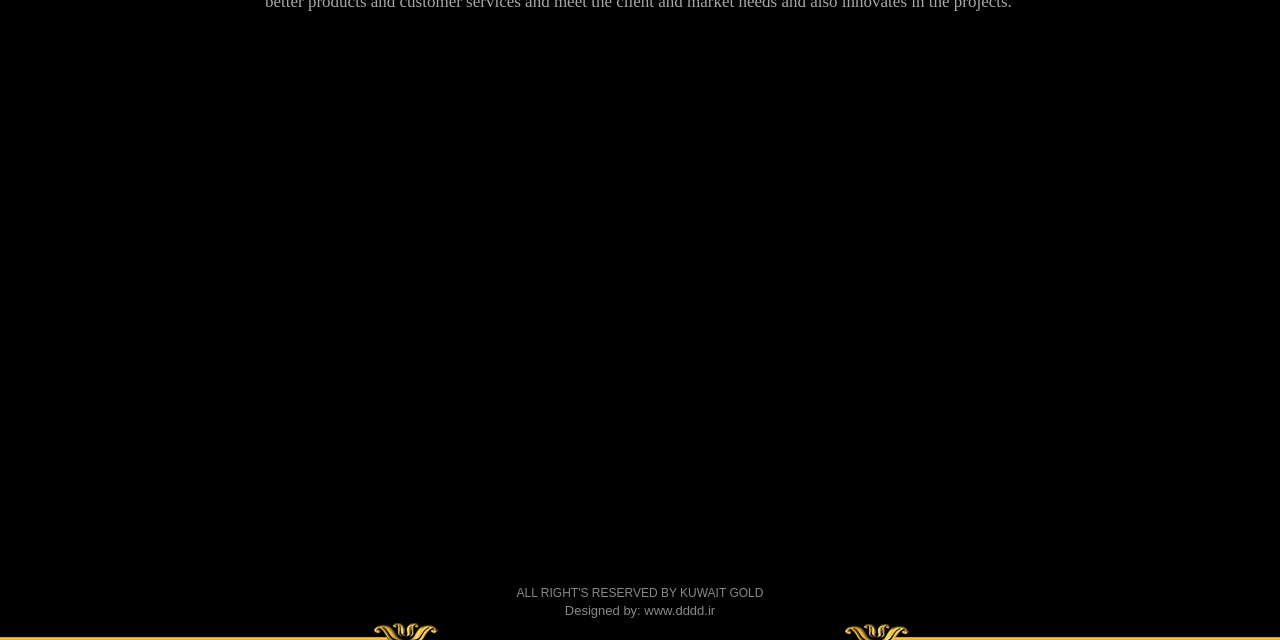Identify the bounding box of the UI element that matches this description: "www.dddd.ir".

[0.503, 0.942, 0.559, 0.966]